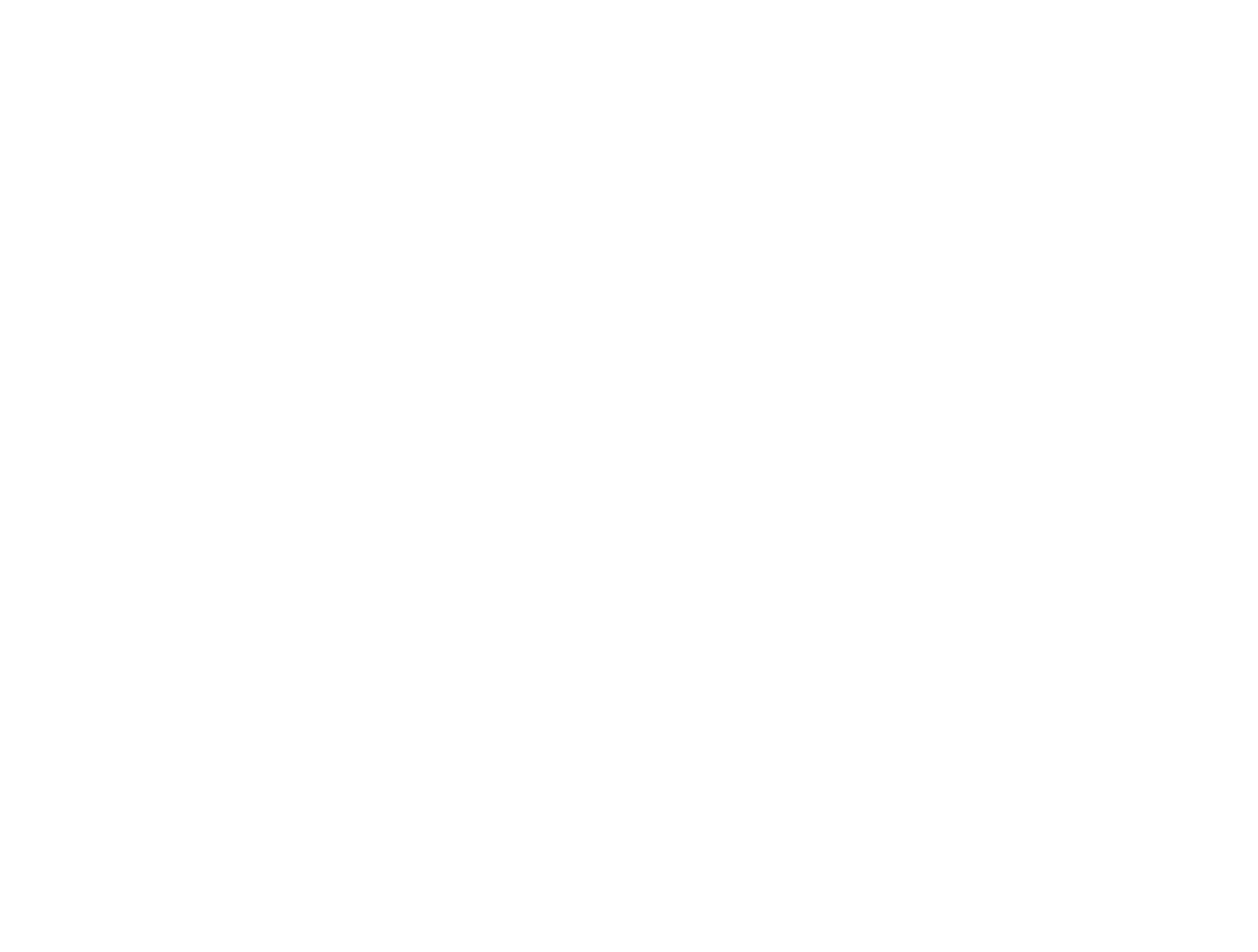What is the company mentioned in the article?
Based on the content of the image, thoroughly explain and answer the question.

The company mentioned in the article can be found in the text below the image. It says 'WuXi Biologics aims to increase its biomanufacturing capacity by 120,000 litres by 2026'.